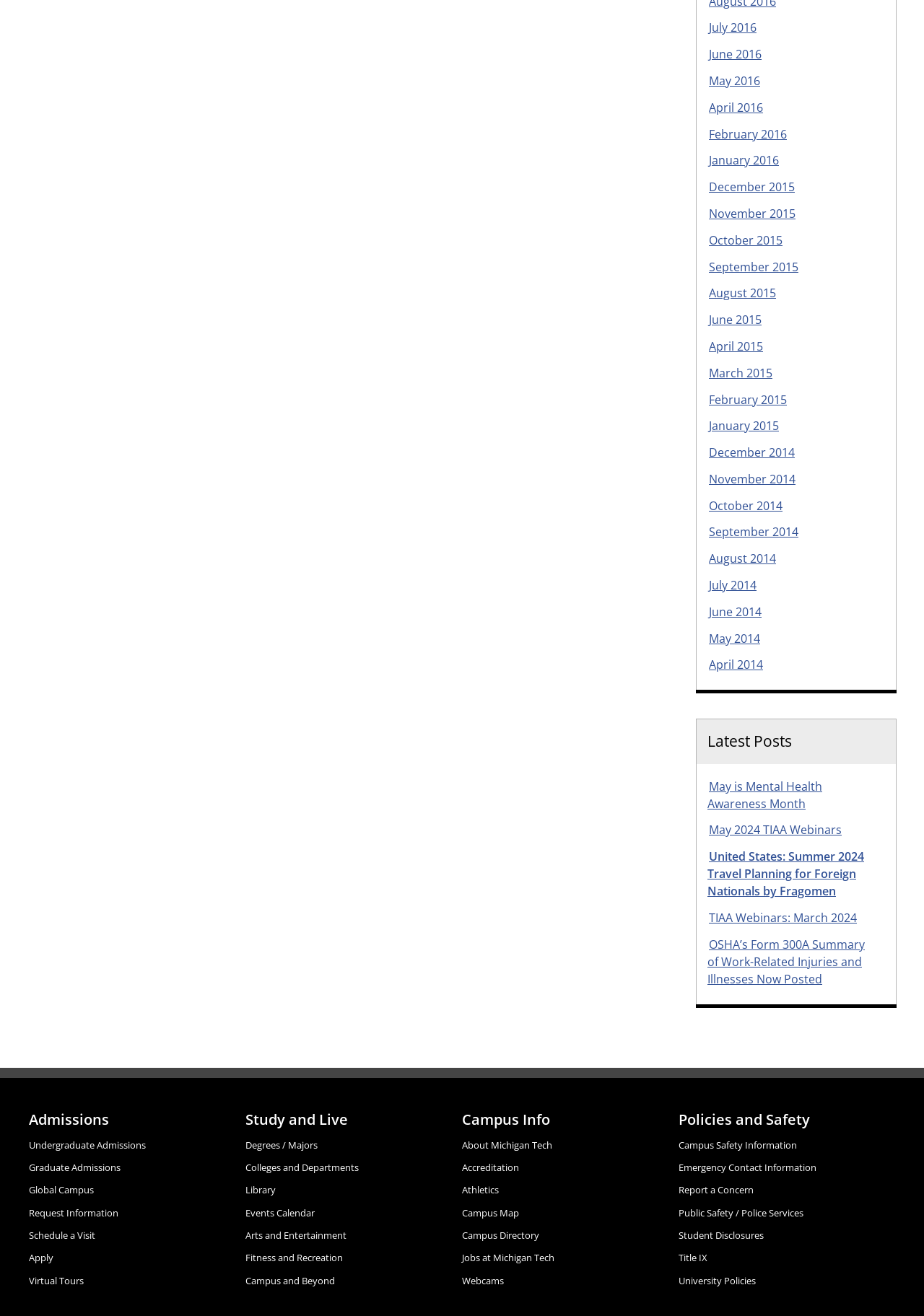Identify the bounding box coordinates of the region I need to click to complete this instruction: "View latest posts".

[0.766, 0.557, 0.958, 0.571]